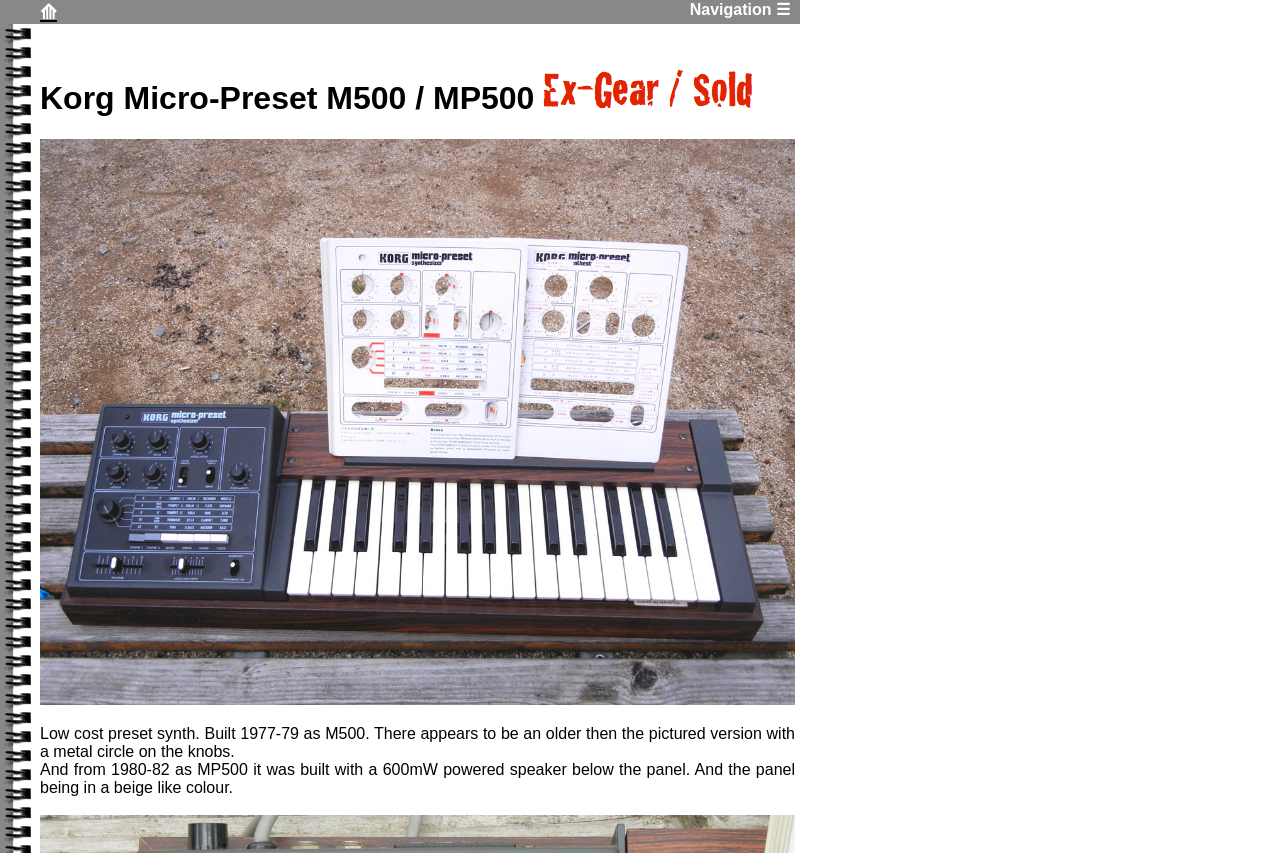Using the format (top-left x, top-left y, bottom-right x, bottom-right y), provide the bounding box coordinates for the described UI element. All values should be floating point numbers between 0 and 1: Navigation ☰ ☰

[0.535, 0.0, 0.625, 0.022]